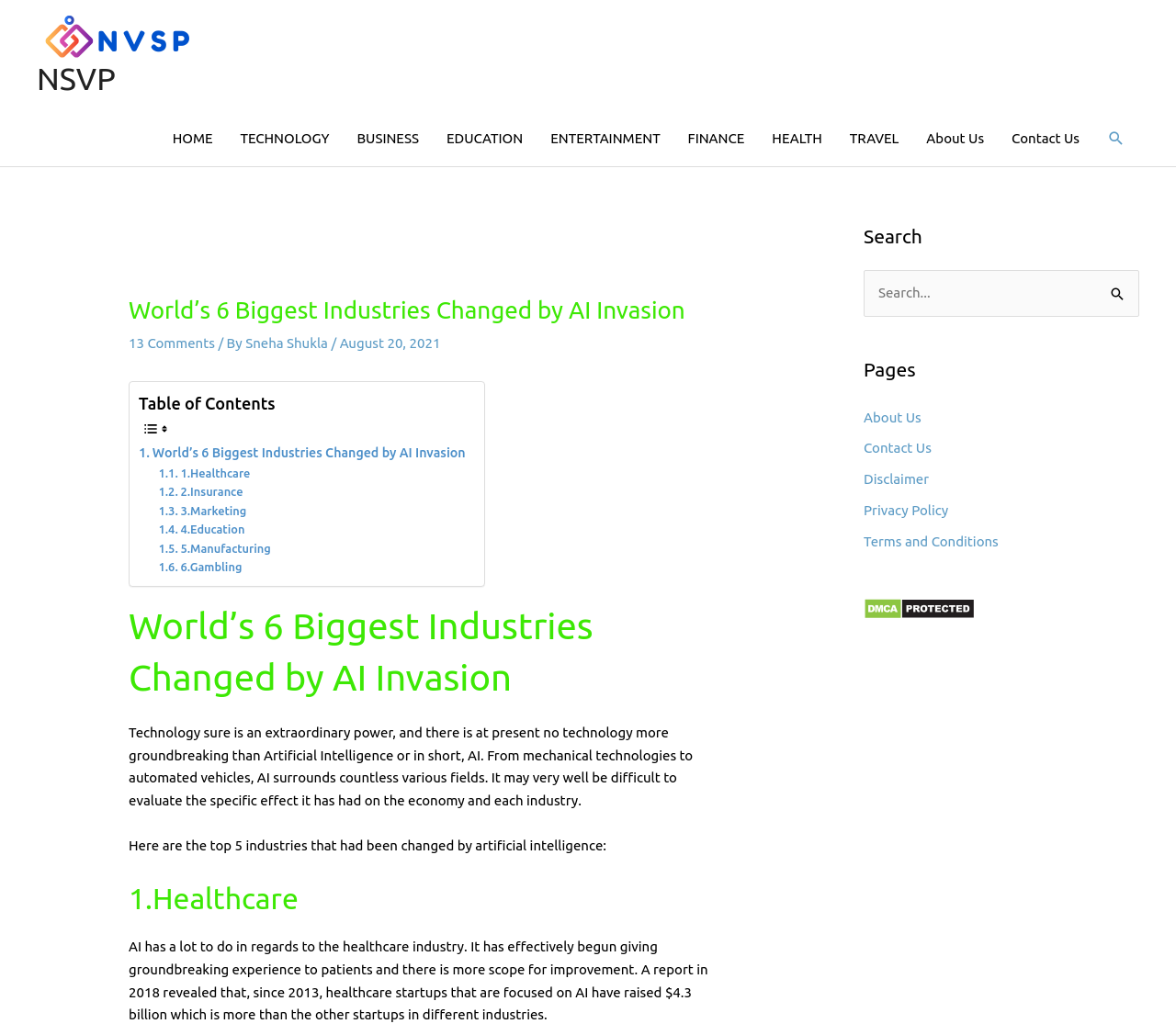Determine the bounding box coordinates of the region I should click to achieve the following instruction: "Go to the About Us page". Ensure the bounding box coordinates are four float numbers between 0 and 1, i.e., [left, top, right, bottom].

[0.776, 0.107, 0.849, 0.16]